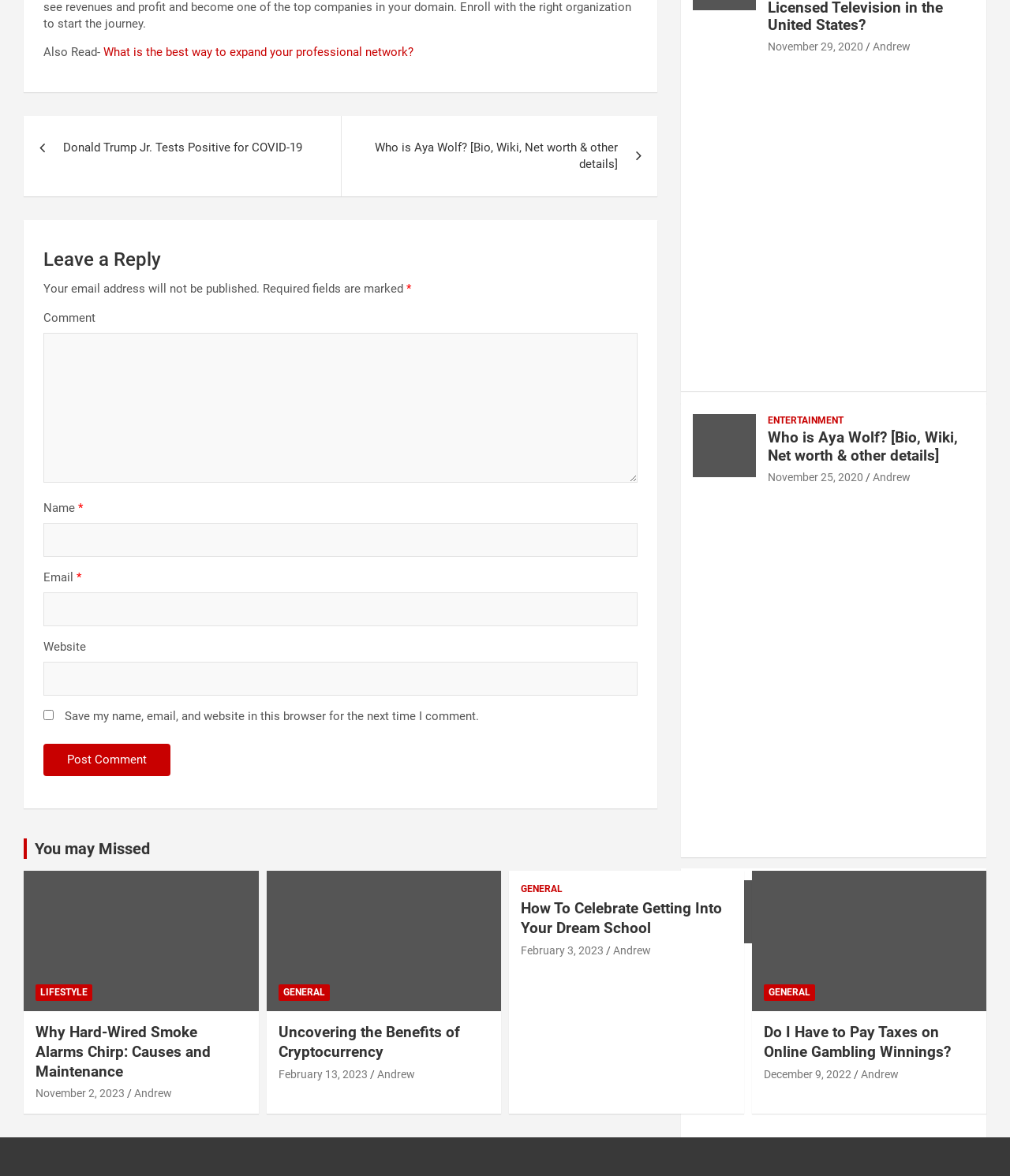Please give the bounding box coordinates of the area that should be clicked to fulfill the following instruction: "Click on the post 'Who is Aya Wolf? [Bio, Wiki, Net worth & other details]'". The coordinates should be in the format of four float numbers from 0 to 1, i.e., [left, top, right, bottom].

[0.76, 0.365, 0.965, 0.396]